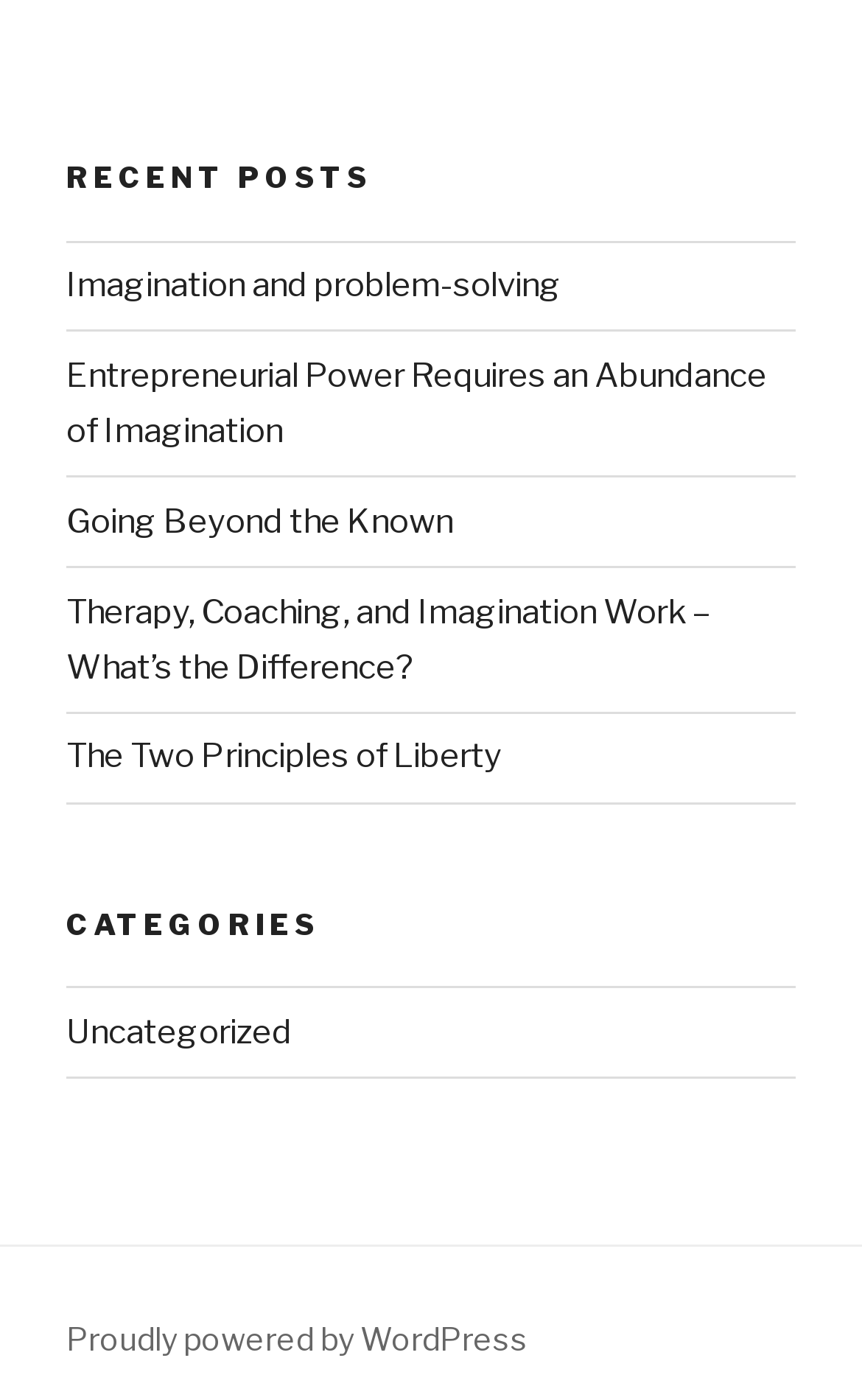Please identify the bounding box coordinates of the clickable region that I should interact with to perform the following instruction: "view recent posts". The coordinates should be expressed as four float numbers between 0 and 1, i.e., [left, top, right, bottom].

[0.077, 0.112, 0.923, 0.141]